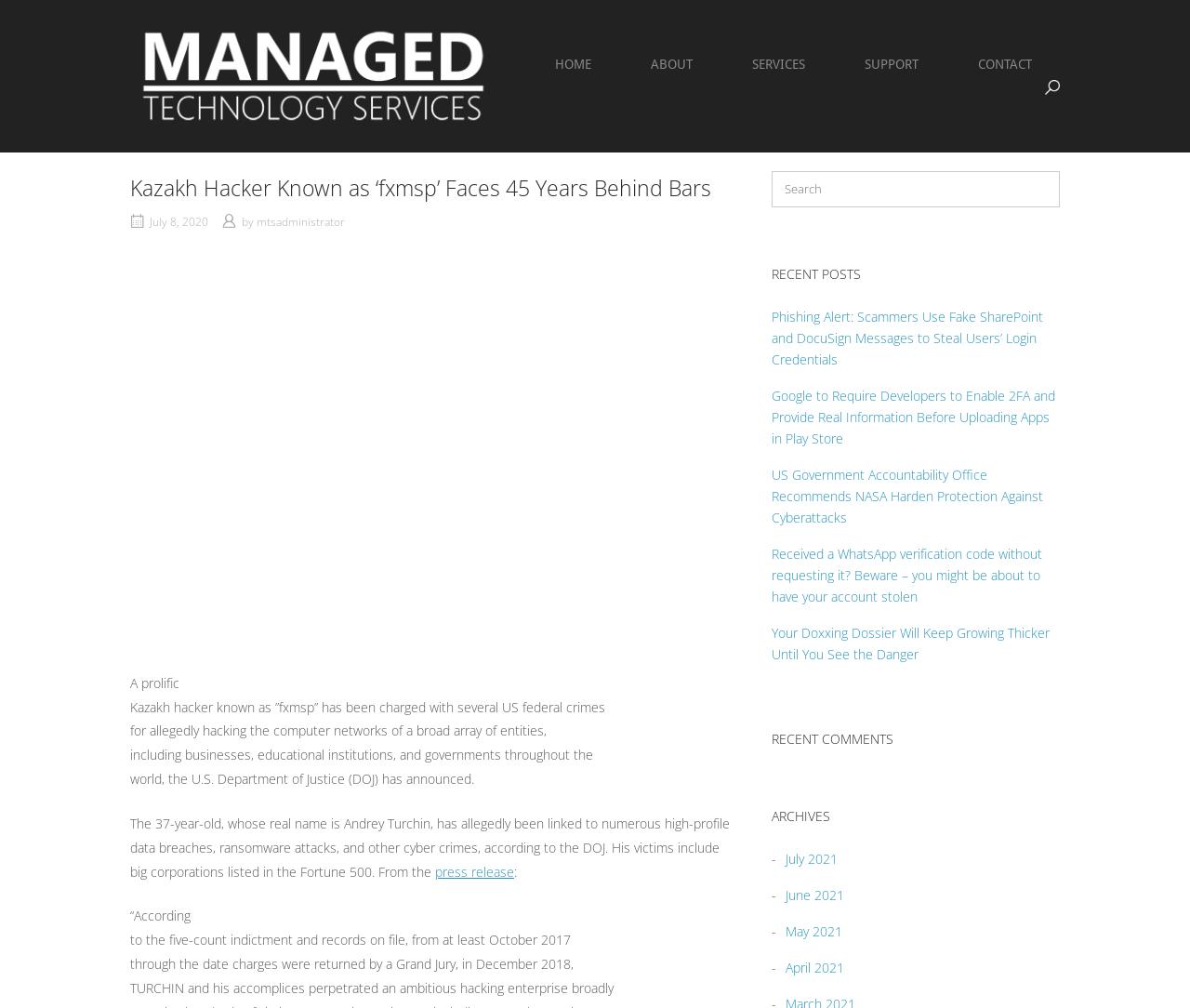What is the name of the link that opens in a new tab?
By examining the image, provide a one-word or phrase answer.

pres